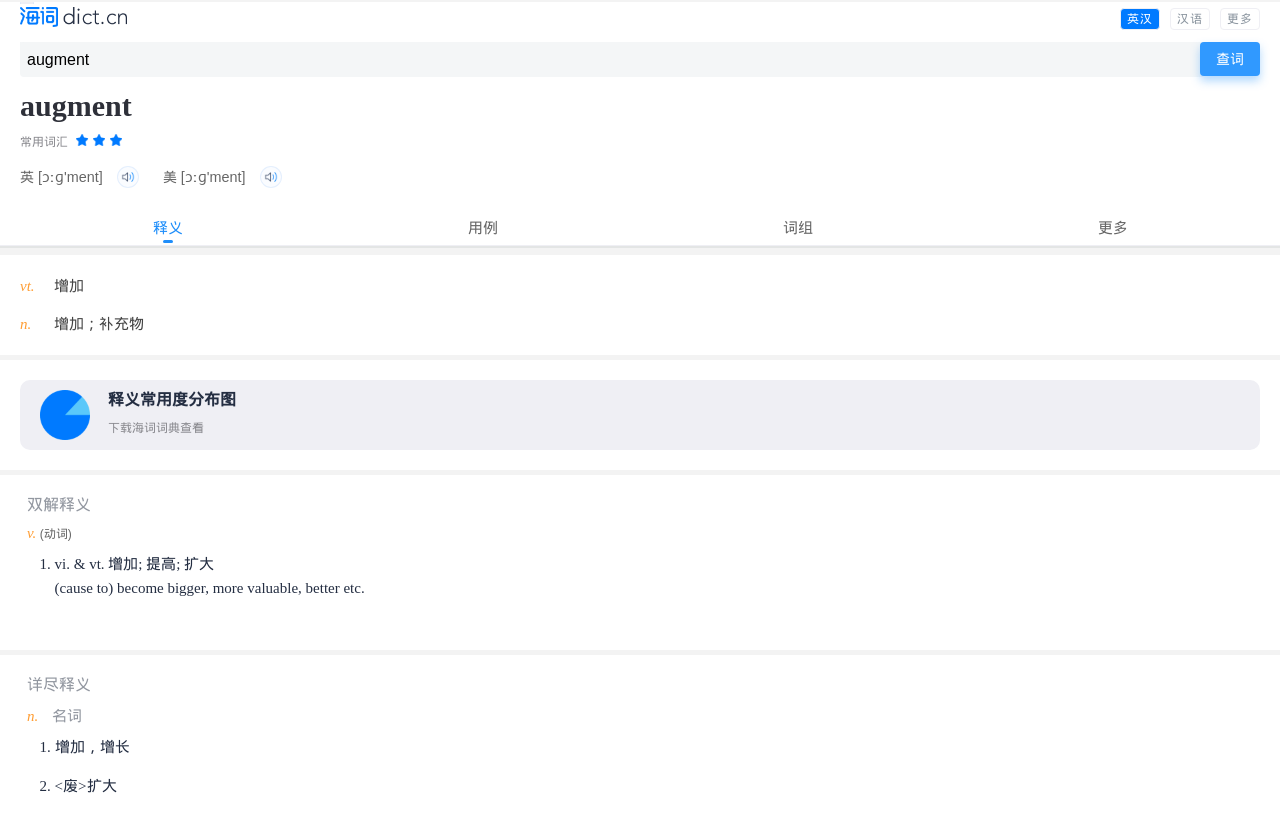Could you specify the bounding box coordinates for the clickable section to complete the following instruction: "listen to the pronunciation"?

[0.092, 0.205, 0.108, 0.23]